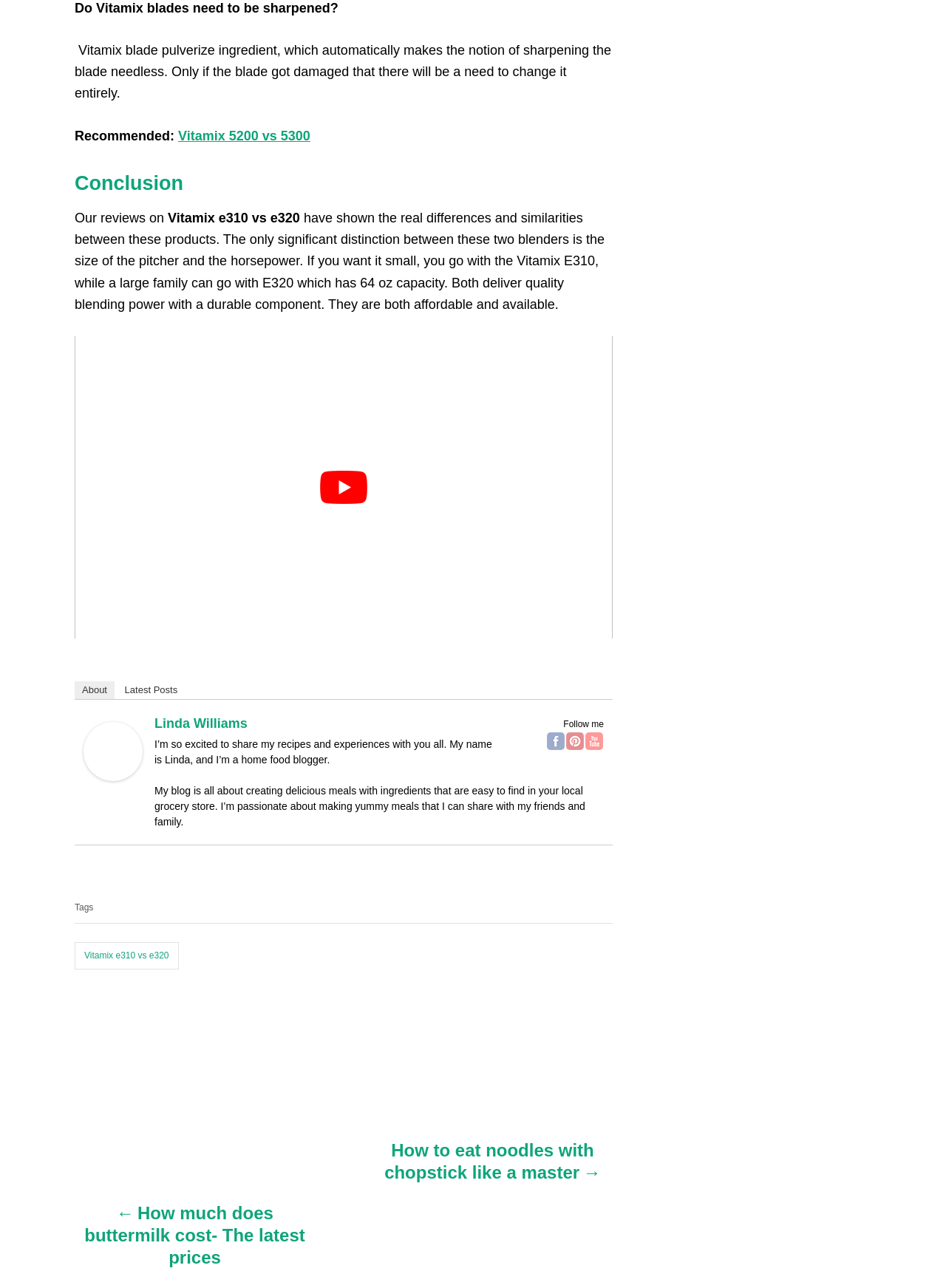Predict the bounding box coordinates of the UI element that matches this description: "aria-label="play Youtube video"". The coordinates should be in the format [left, top, right, bottom] with each value between 0 and 1.

[0.079, 0.261, 0.648, 0.496]